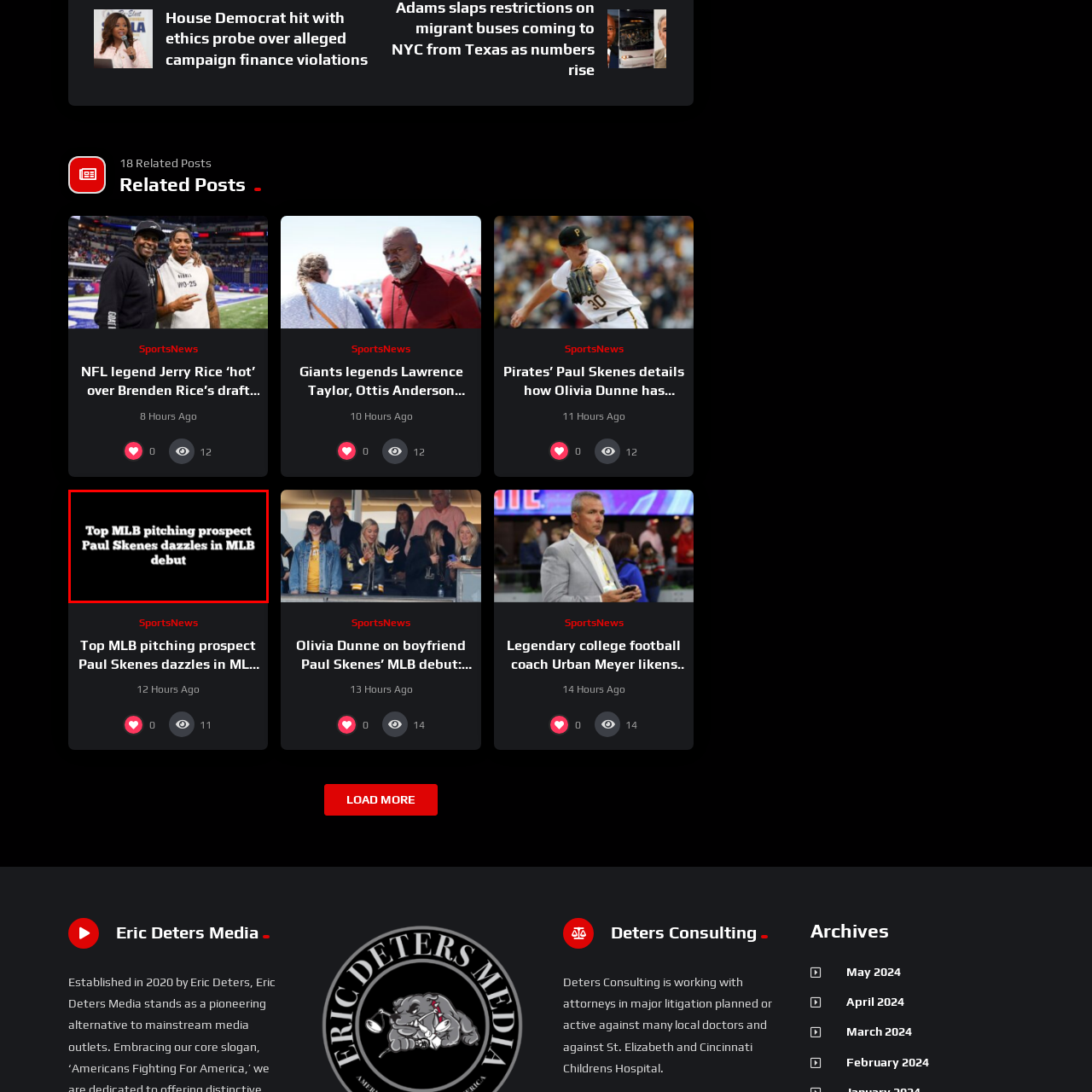Direct your attention to the image marked by the red box and answer the given question using a single word or phrase:
What is Paul Skenes' profession?

baseball player